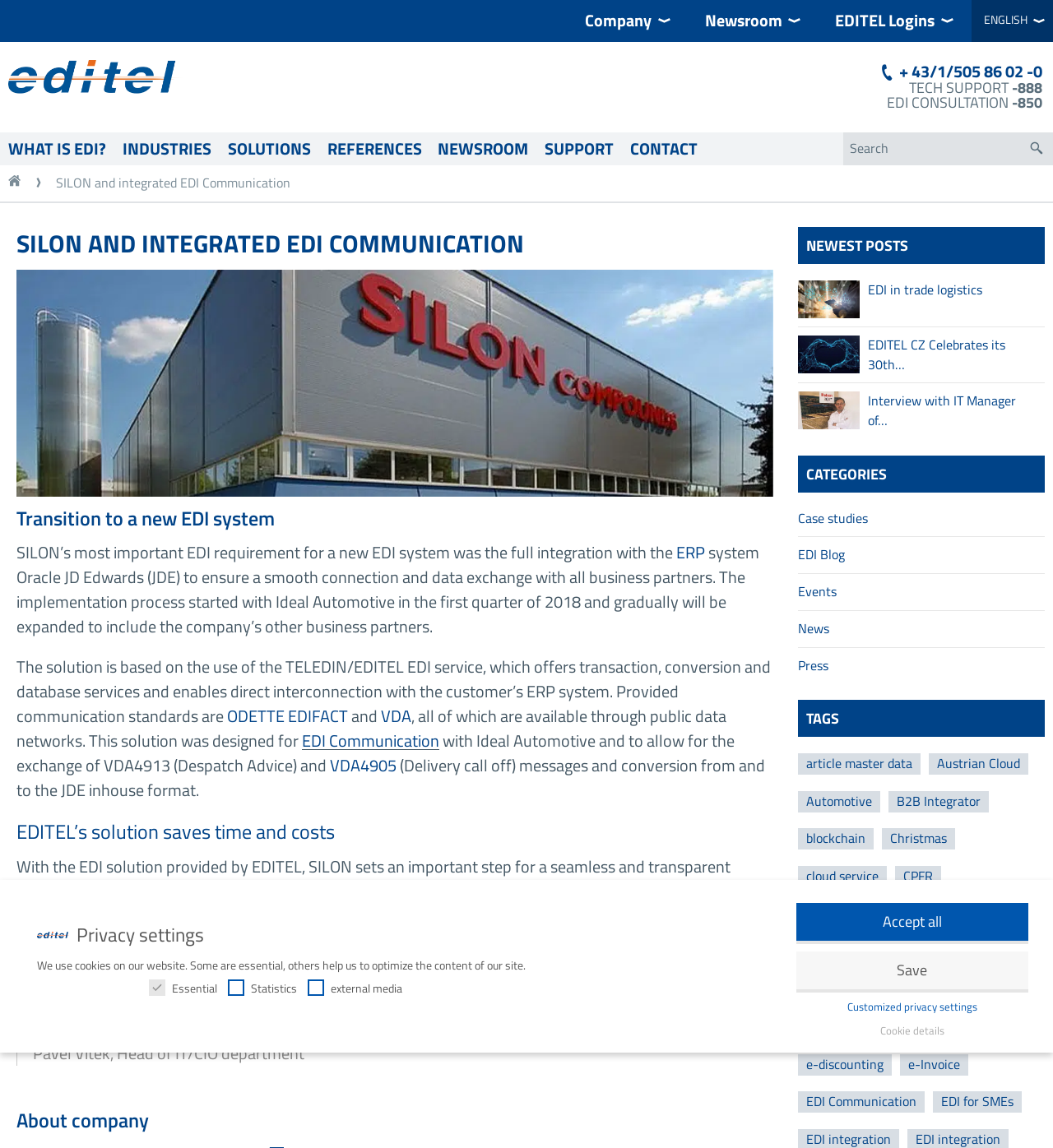Determine the bounding box for the UI element that matches this description: "Random Article".

None